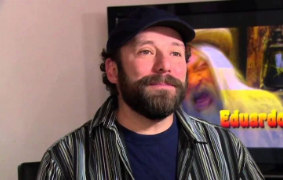What is displayed on the television screen?
Please use the visual content to give a single word or phrase answer.

Image with 'Eduardo'